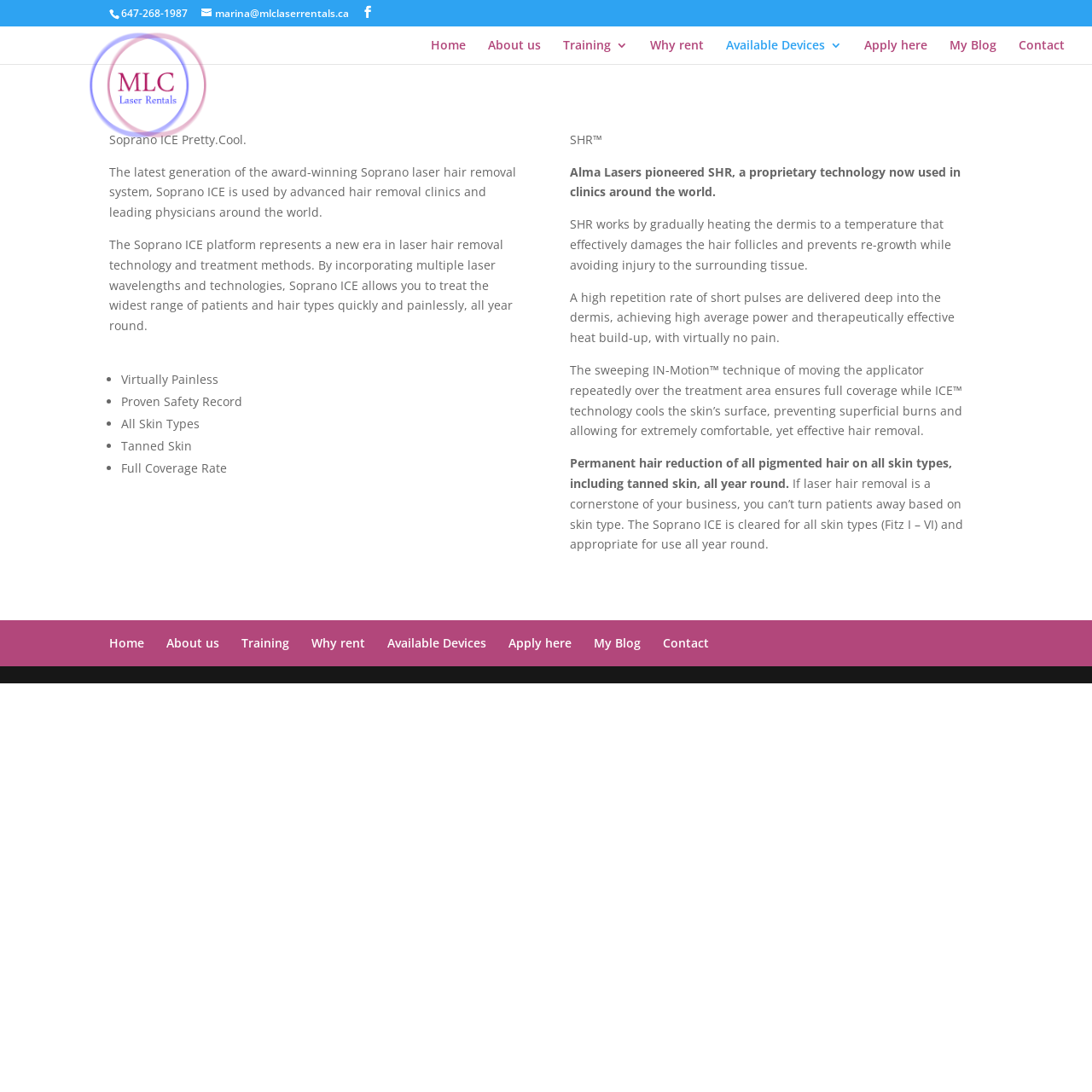Locate the bounding box coordinates of the element that should be clicked to fulfill the instruction: "Send an email to marina".

[0.184, 0.005, 0.32, 0.019]